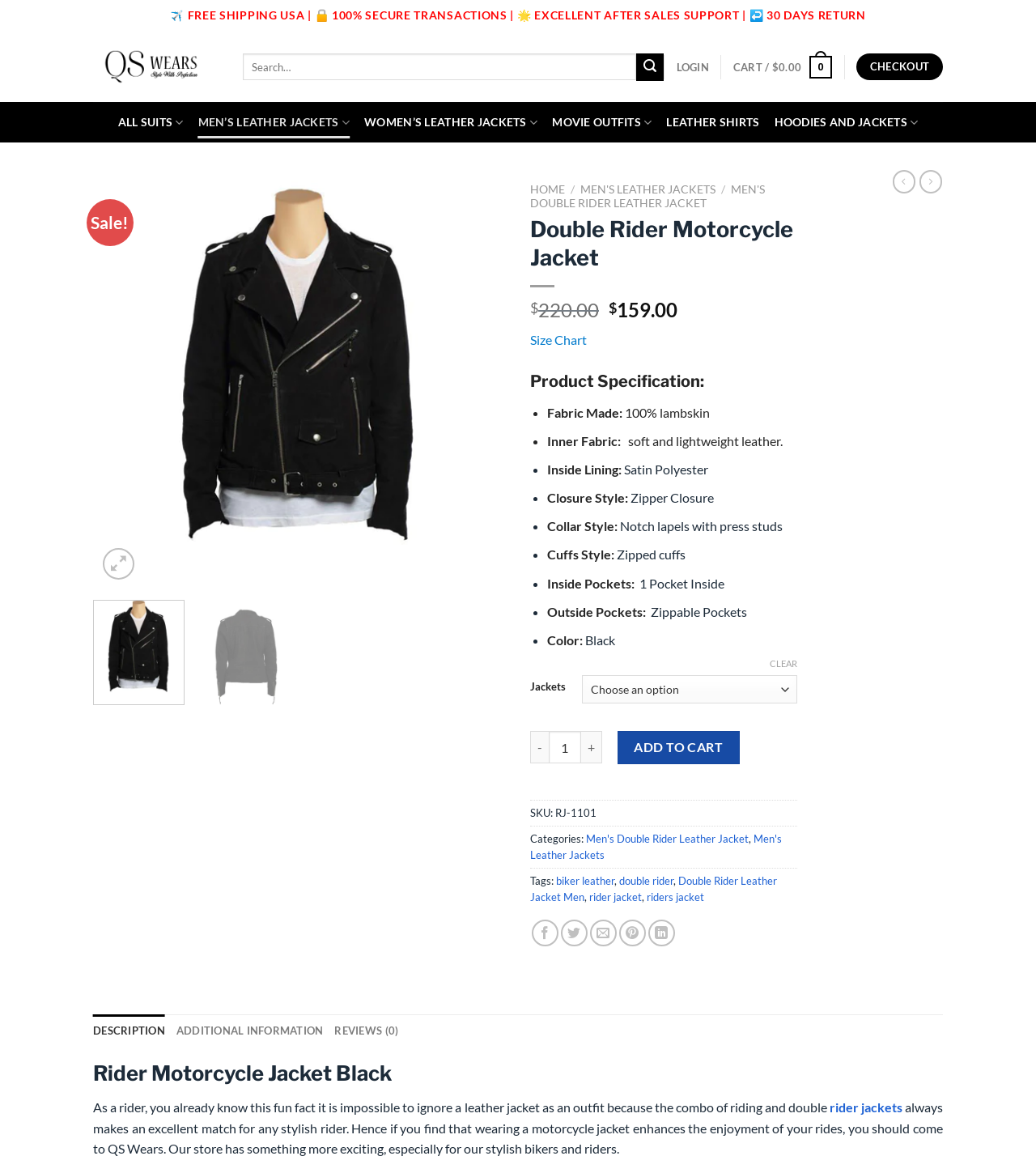Describe every aspect of the webpage comprehensively.

This webpage is an e-commerce product page for a Double Rider Motorcycle Jacket. At the top, there is a free shipping and secure transactions notification bar. Below it, there is a navigation menu with links to different sections of the website, including "Style With Perfection", "LOGIN", "CART", and "CHECKOUT". 

On the left side, there is a category menu with links to "ALL SUITS", "MEN'S LEATHER JACKETS", "WOMEN'S LEATHER JACKETS", "MOVIE OUTFITS", "LEATHER SHIRTS", and "HOODIES AND JACKETS". 

In the main content area, there is a product image of the Double Rider Motorcycle Jacket, along with a "Wishlist" button and a "Sale!" notification. Below the image, there is a product description with details such as original and current prices, size chart, and product specifications including fabric, inner fabric, closure style, collar style, cuffs style, inside pockets, outside pockets, and color.

Under the product description, there is a quantity selection area with a spin button and "ADD TO CART" button. On the right side, there is a product information section with details such as SKU, categories, and tags.